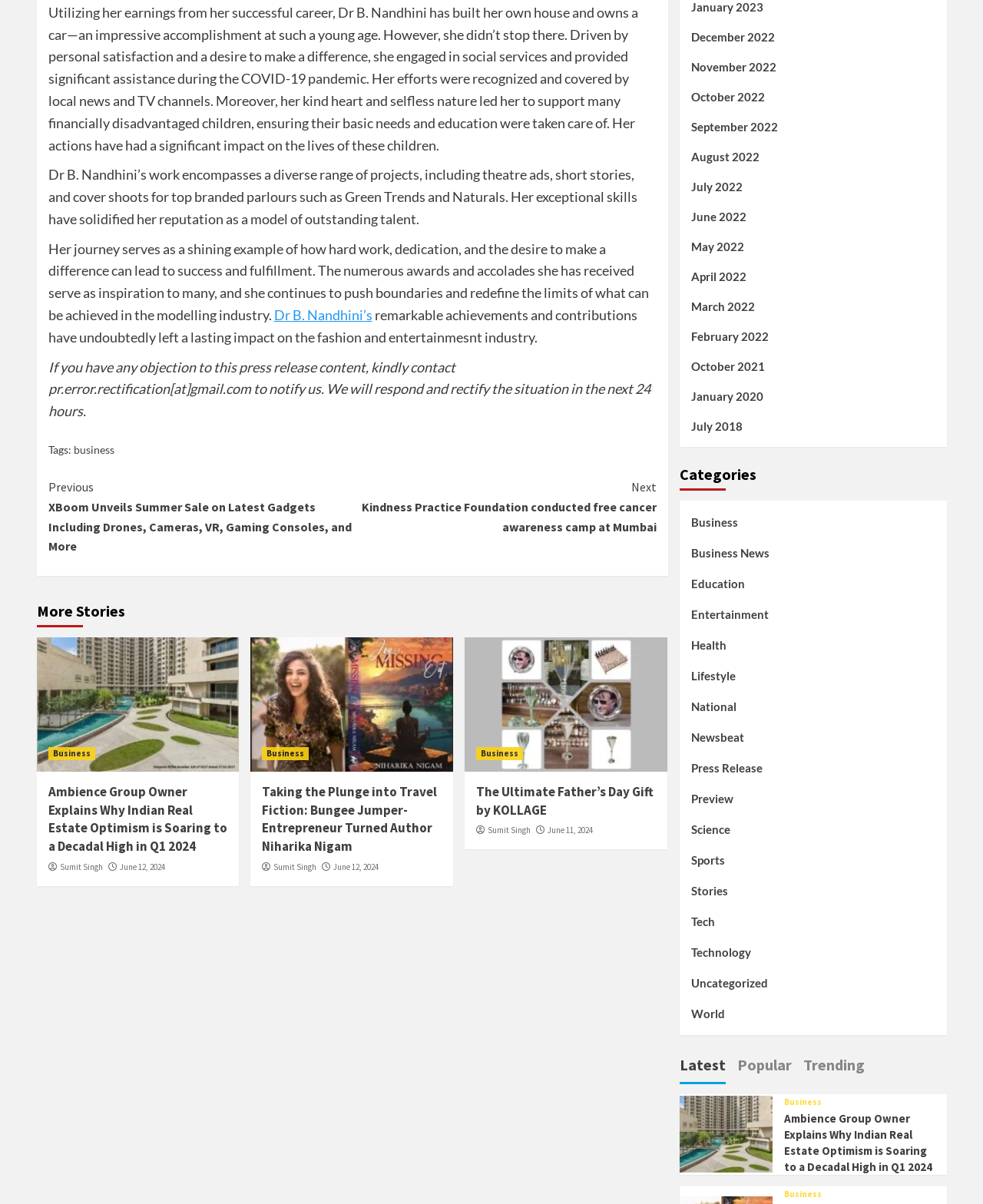What is the contact email for objections to the press release content? Analyze the screenshot and reply with just one word or a short phrase.

pr.error.rectification[at]gmail.com